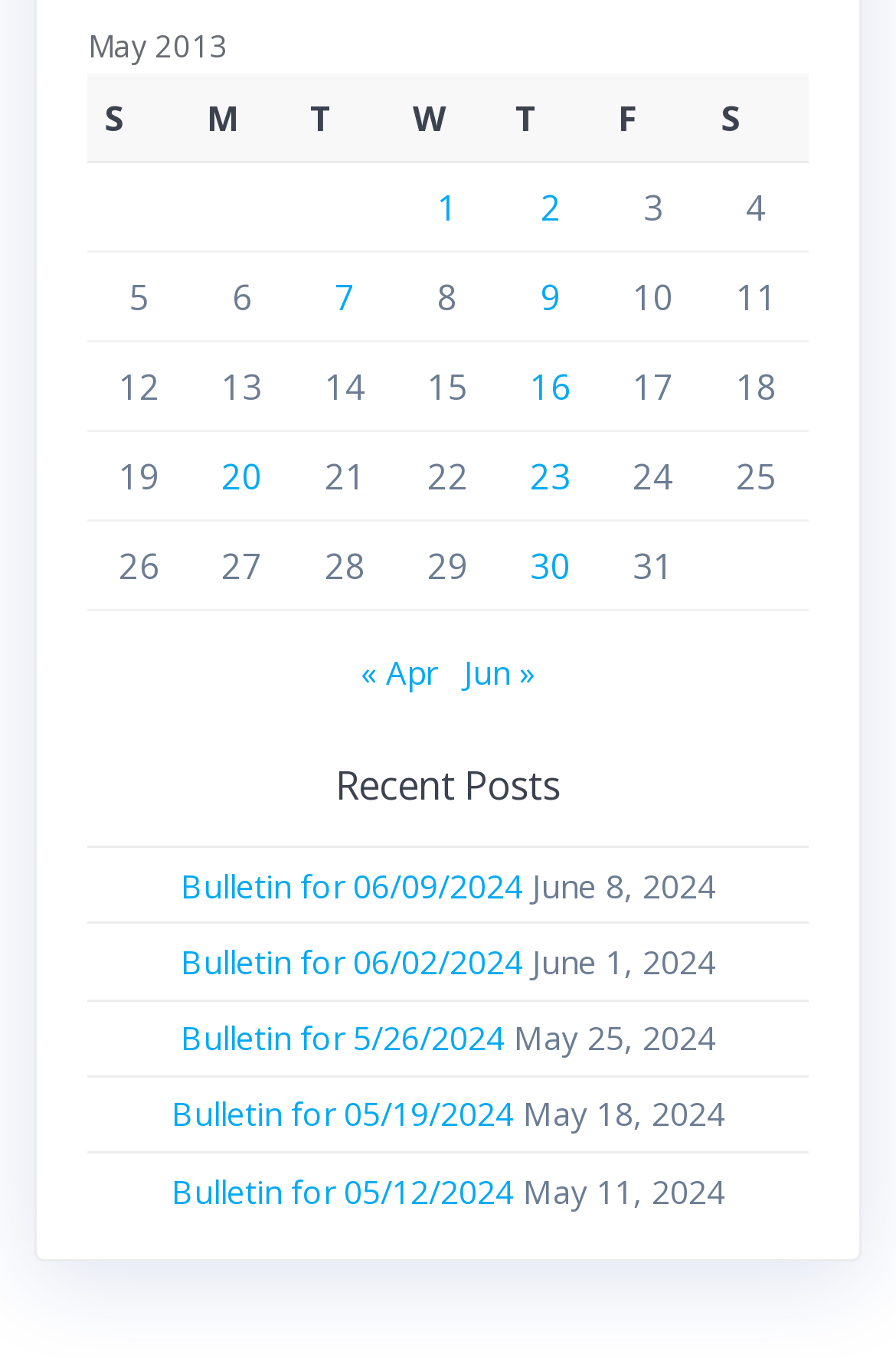Using the provided element description: "Bulletin for 5/26/2024", identify the bounding box coordinates. The coordinates should be four floats between 0 and 1 in the order [left, top, right, bottom].

[0.201, 0.748, 0.563, 0.78]